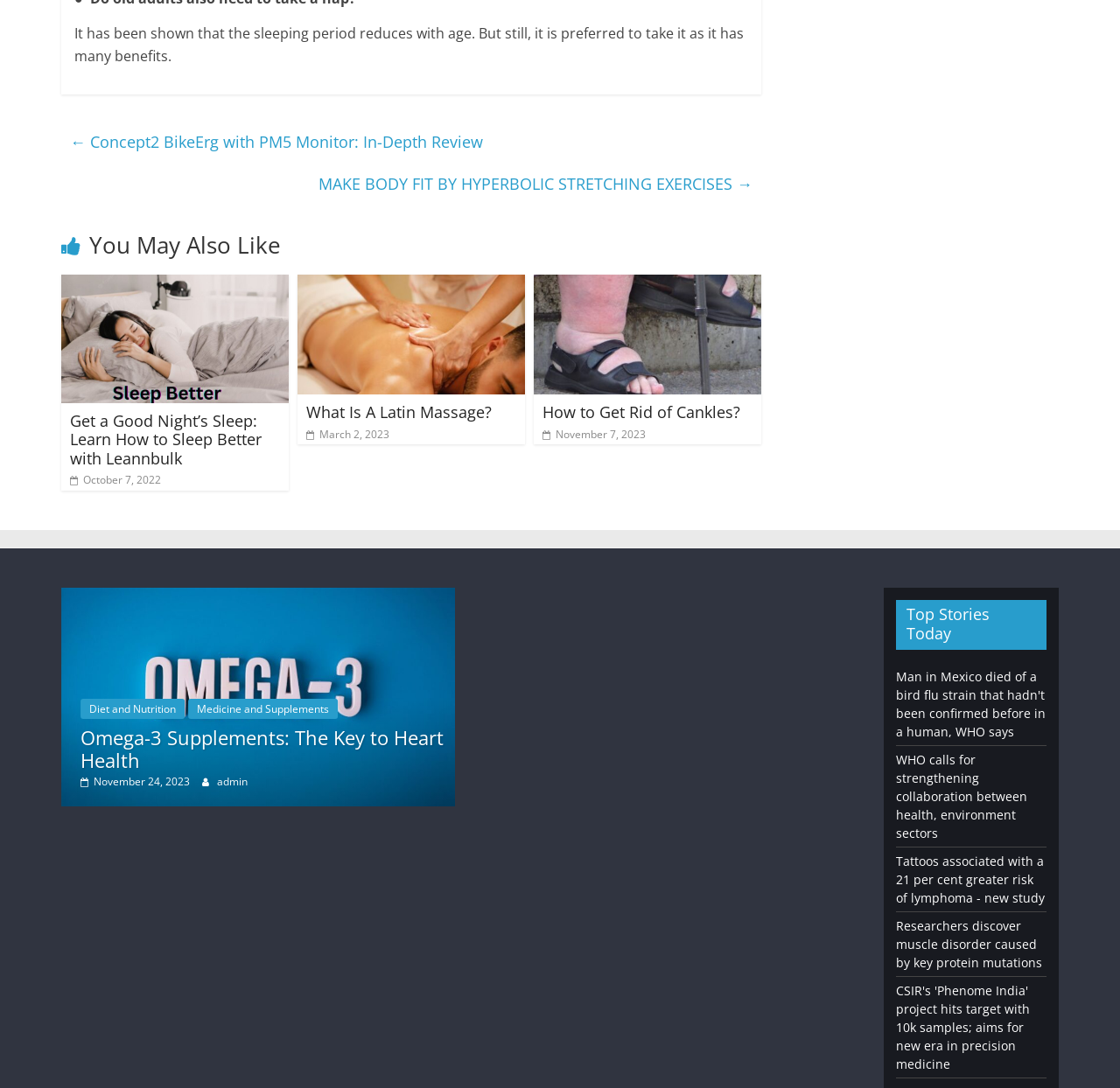What is the date of the 'How to Get Rid of Cankles?' article?
Using the image as a reference, give a one-word or short phrase answer.

November 7, 2023